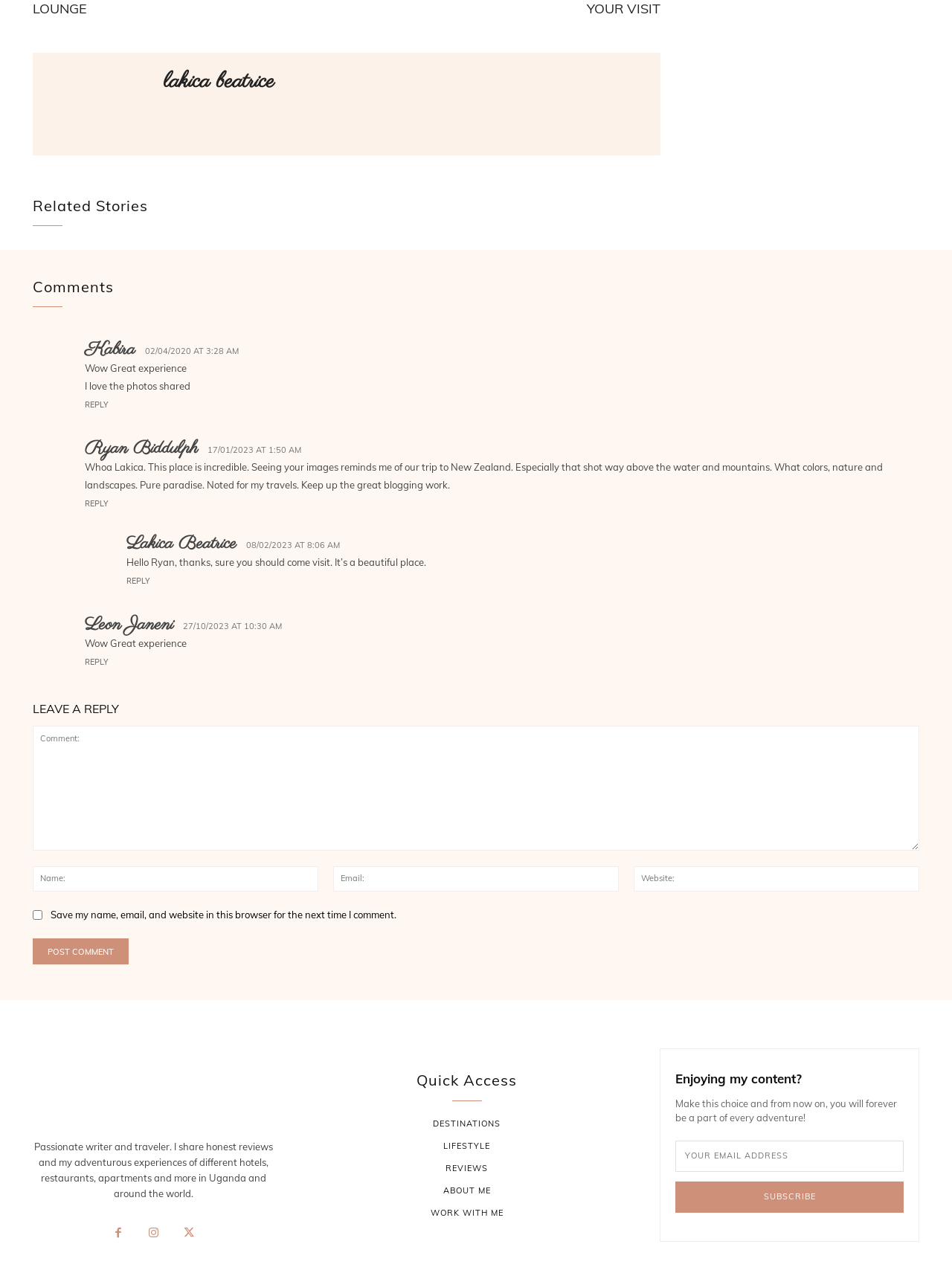What is the name of the author of this blog? From the image, respond with a single word or brief phrase.

Lakica Beatrice